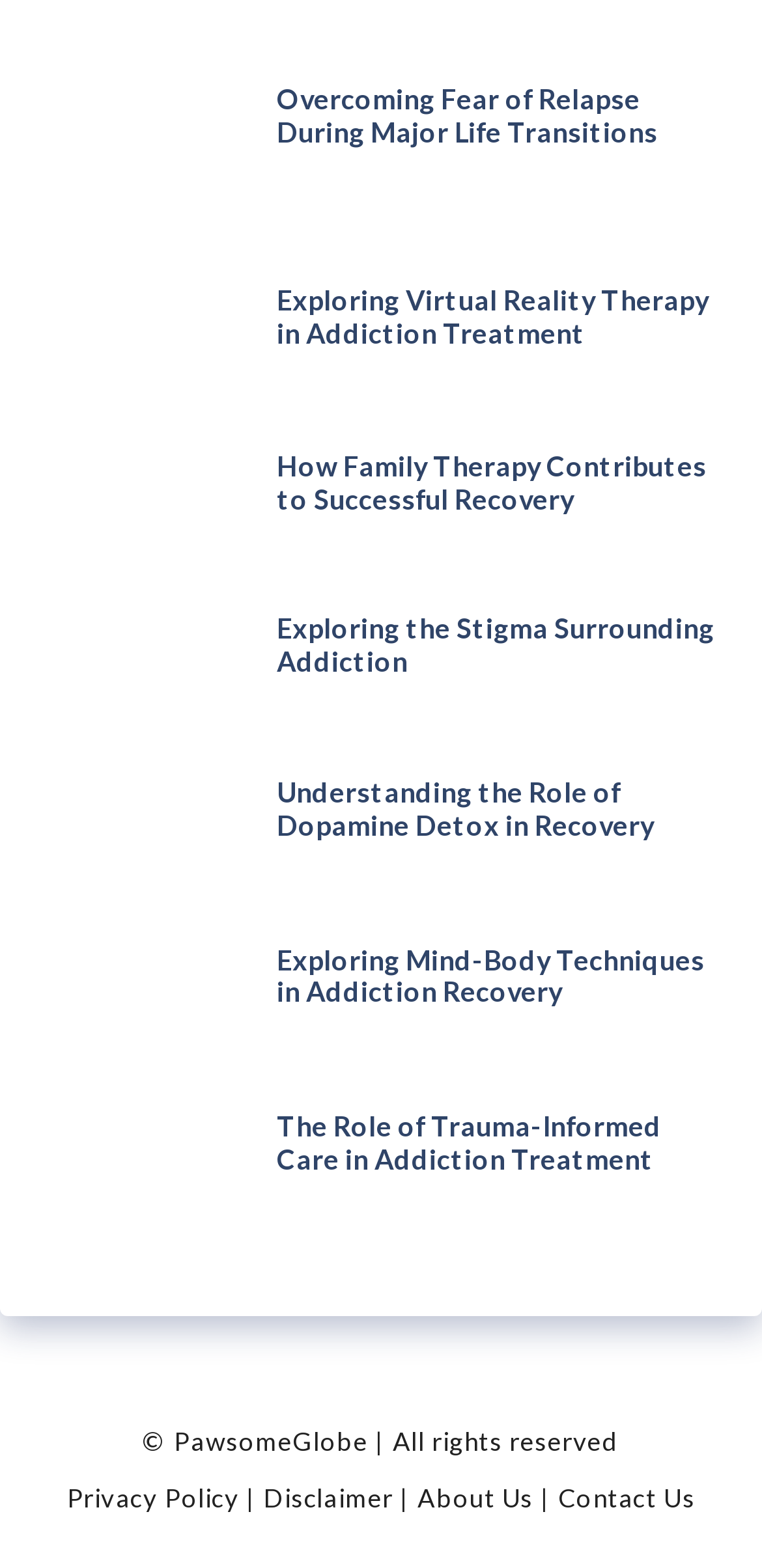Please specify the bounding box coordinates for the clickable region that will help you carry out the instruction: "View the privacy policy".

[0.088, 0.945, 0.314, 0.965]